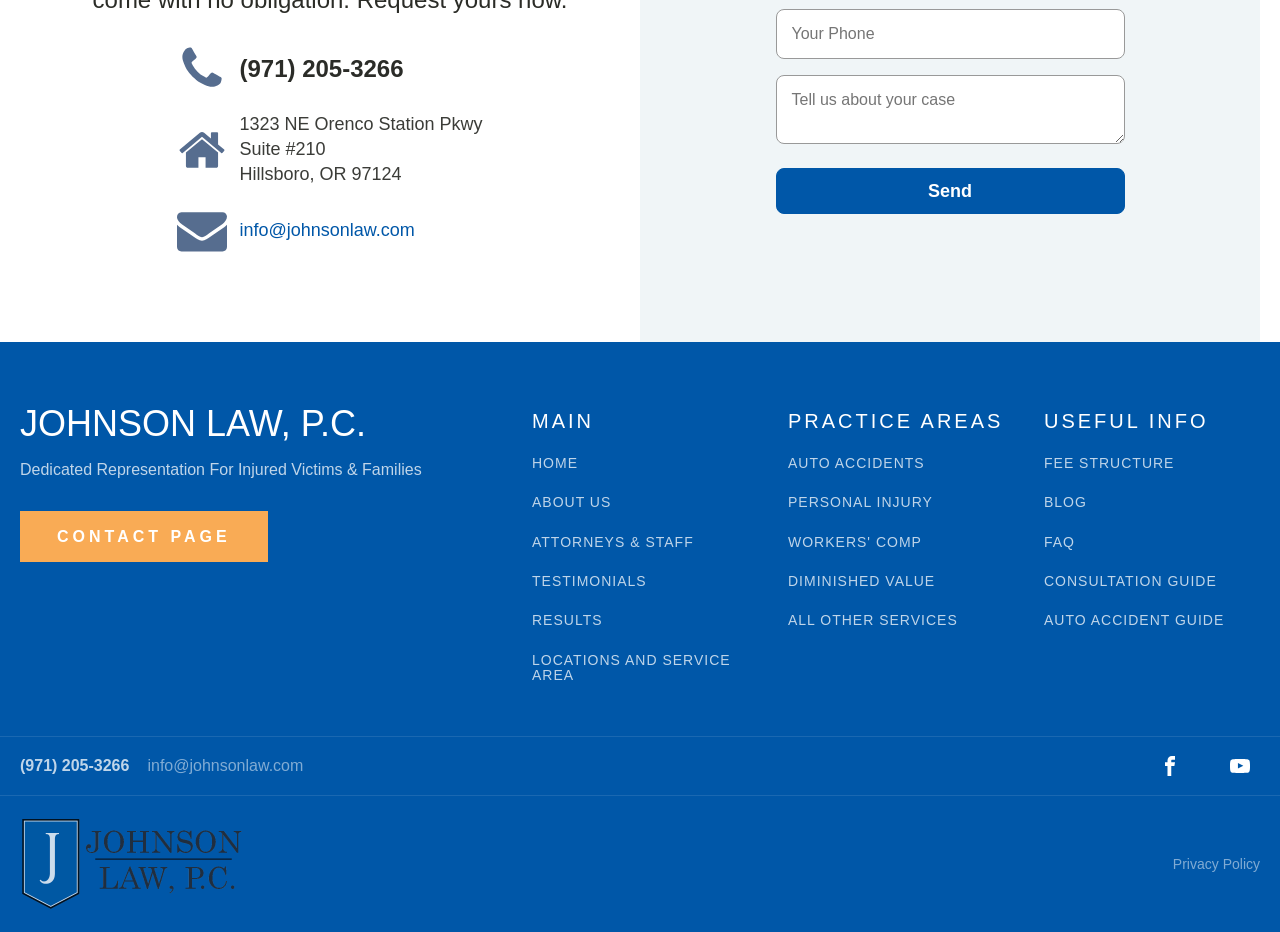Find the bounding box of the UI element described as follows: "Plexus Publishing".

None